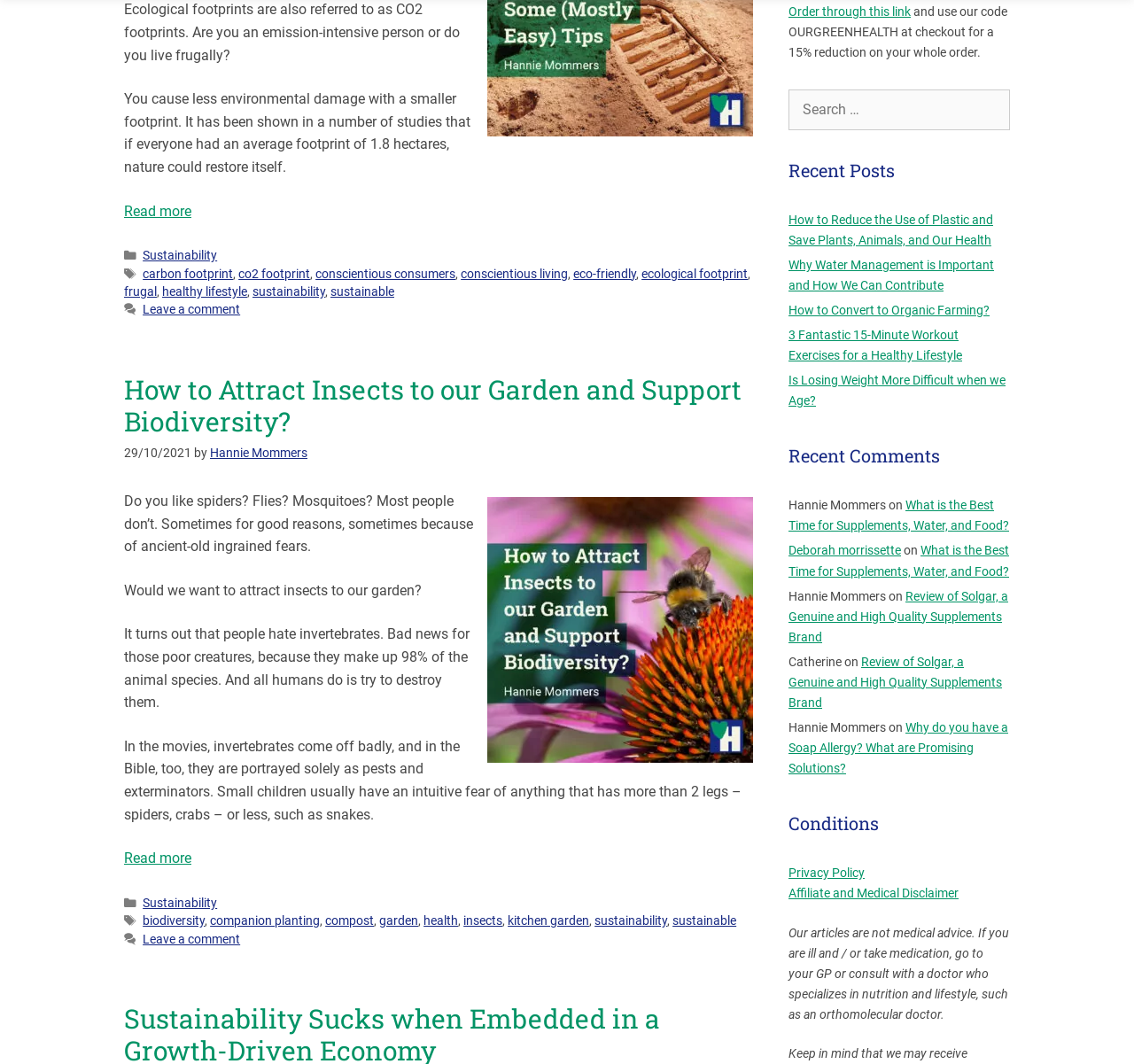Based on the visual content of the image, answer the question thoroughly: What is the category of the article 'How to Attract Insects to our Garden and Support Biodiversity?'?

The article 'How to Attract Insects to our Garden and Support Biodiversity?' is categorized under 'Sustainability', which is one of the categories listed in the footer section of the webpage.